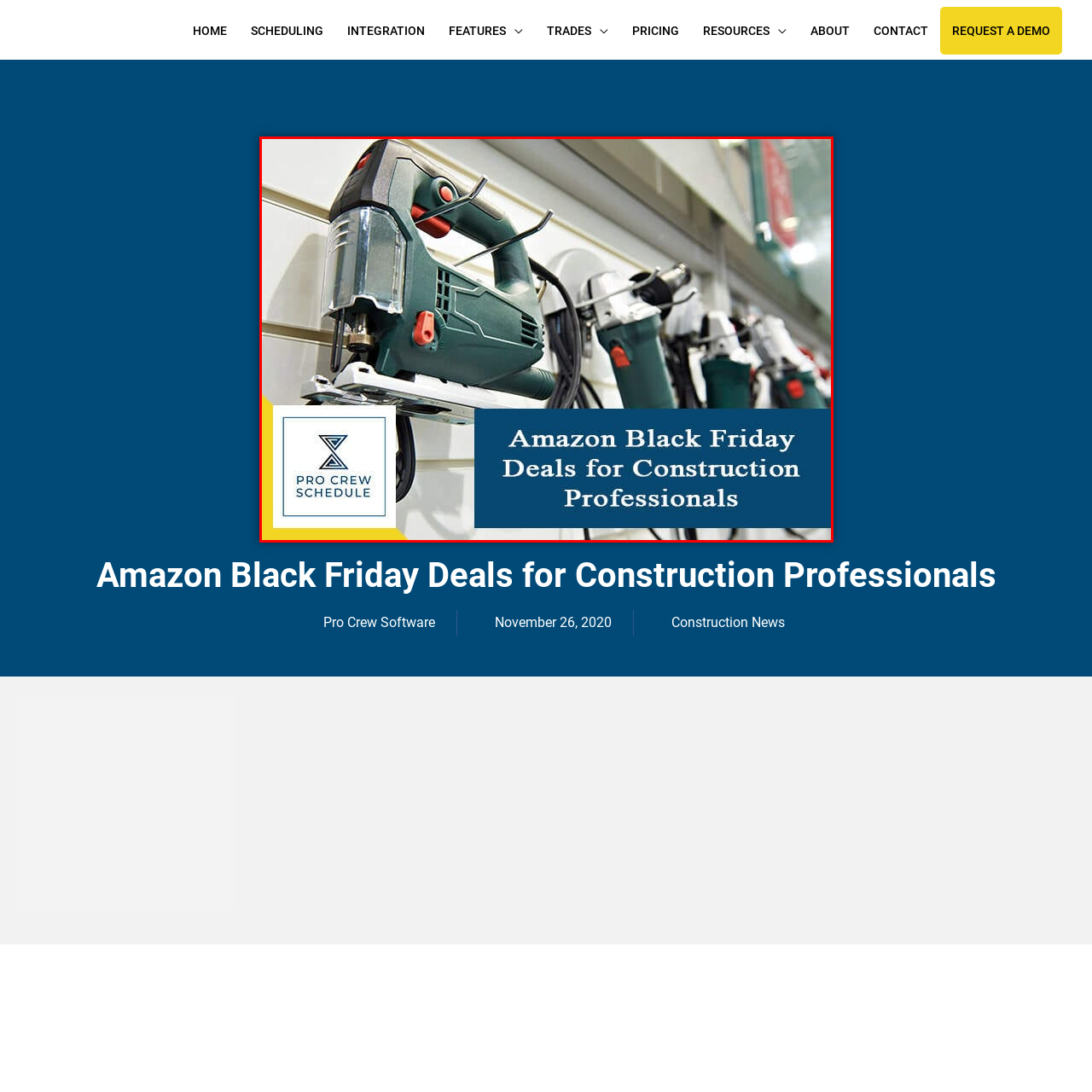Provide a thorough description of the scene depicted within the red bounding box.

The image showcases a vibrant display of construction tools, prominently featuring electric jigsaws mounted on a wall. Their sleek, modern design reflects functionality and quality, emphasizing their importance in construction tasks. Below the tools, a distinctive logo identifies "PRO CREW SCHEDULE," a resource dedicated to providing information about construction management. The caption highlights "Amazon Black Friday Deals for Construction Professionals," indicating a focused promotional event aimed at offering significant savings for industry professionals. This visual encapsulates the intersection of innovation and practicality in the construction sector, appealing directly to tradespeople looking for quality tools at competitive prices.